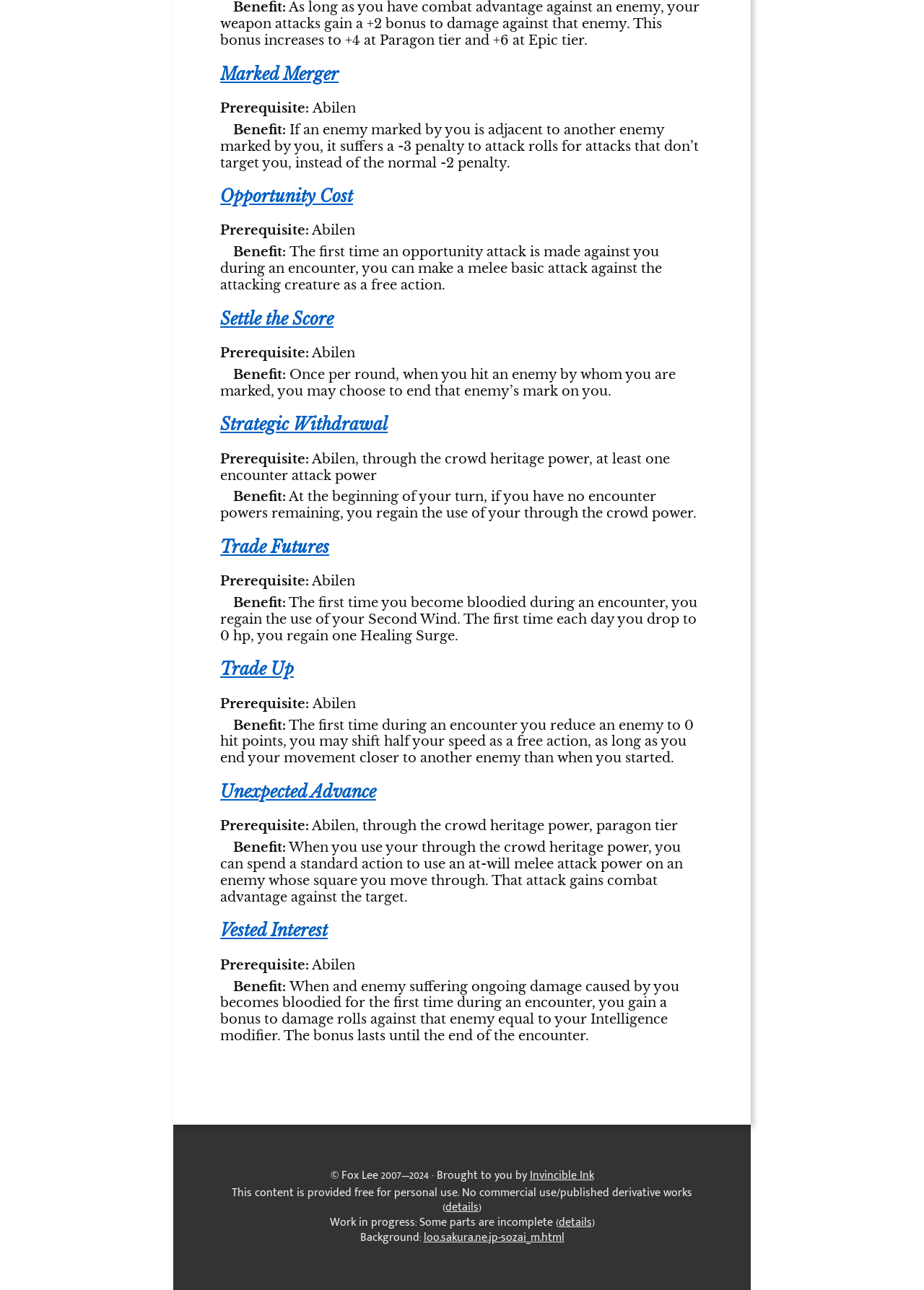Please pinpoint the bounding box coordinates for the region I should click to adhere to this instruction: "Click 'details'".

[0.604, 0.94, 0.64, 0.955]